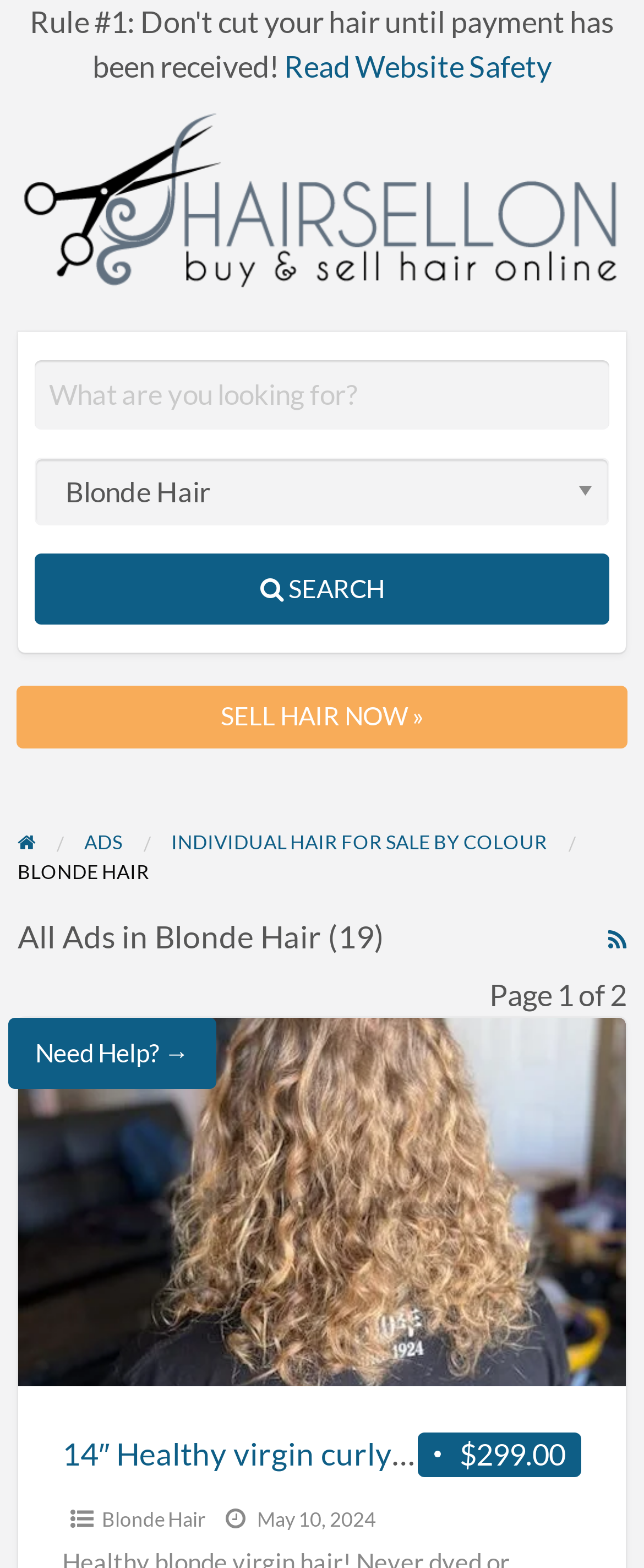Locate the bounding box coordinates of the region to be clicked to comply with the following instruction: "Get help". The coordinates must be four float numbers between 0 and 1, in the form [left, top, right, bottom].

[0.013, 0.649, 0.336, 0.694]